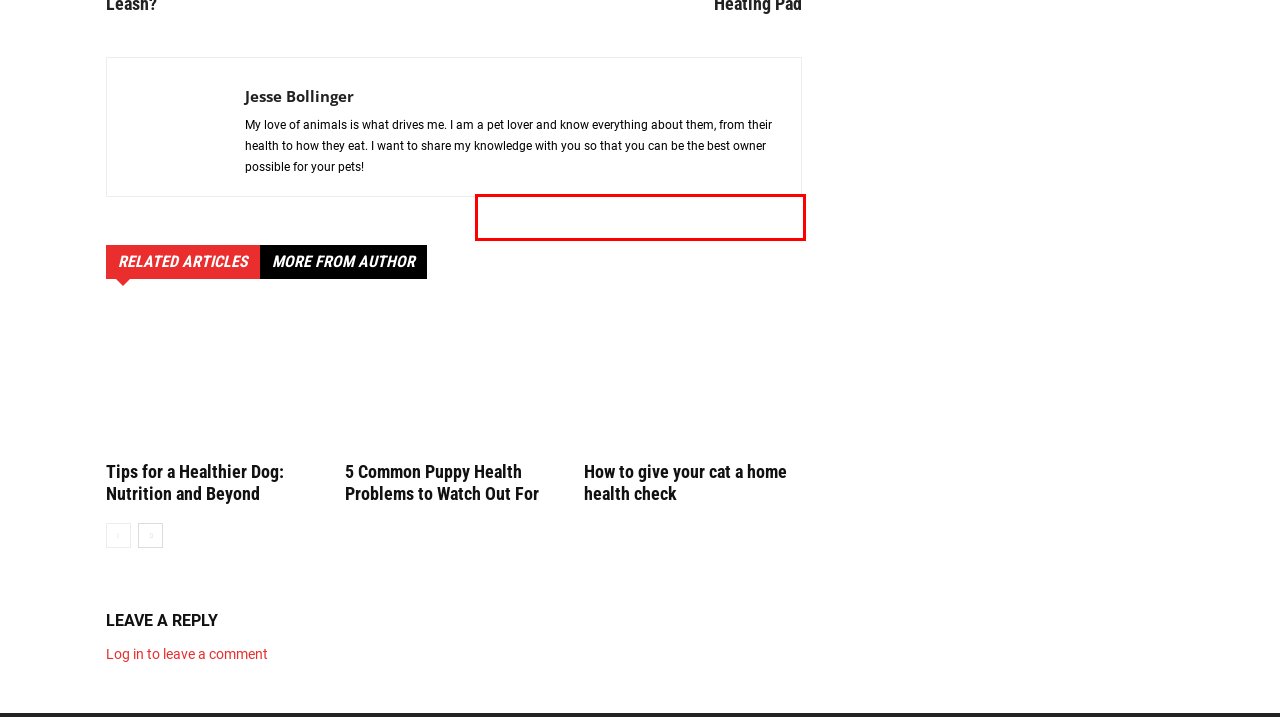You are presented with a screenshot of a webpage containing a red bounding box around a particular UI element. Select the best webpage description that matches the new webpage after clicking the element within the bounding box. Here are the candidates:
A. Learn Some Important Facts About The Pet Heating Pad
B. What’s So Special About A Dog Running Leash?
C. Pet Care Tips
D. Tips For A Healthier Dog: Nutrition And Beyond
E. Contact US
F. How To Give Your Cat A Home Health Check
G. About-us
H. Pet Health Care

A